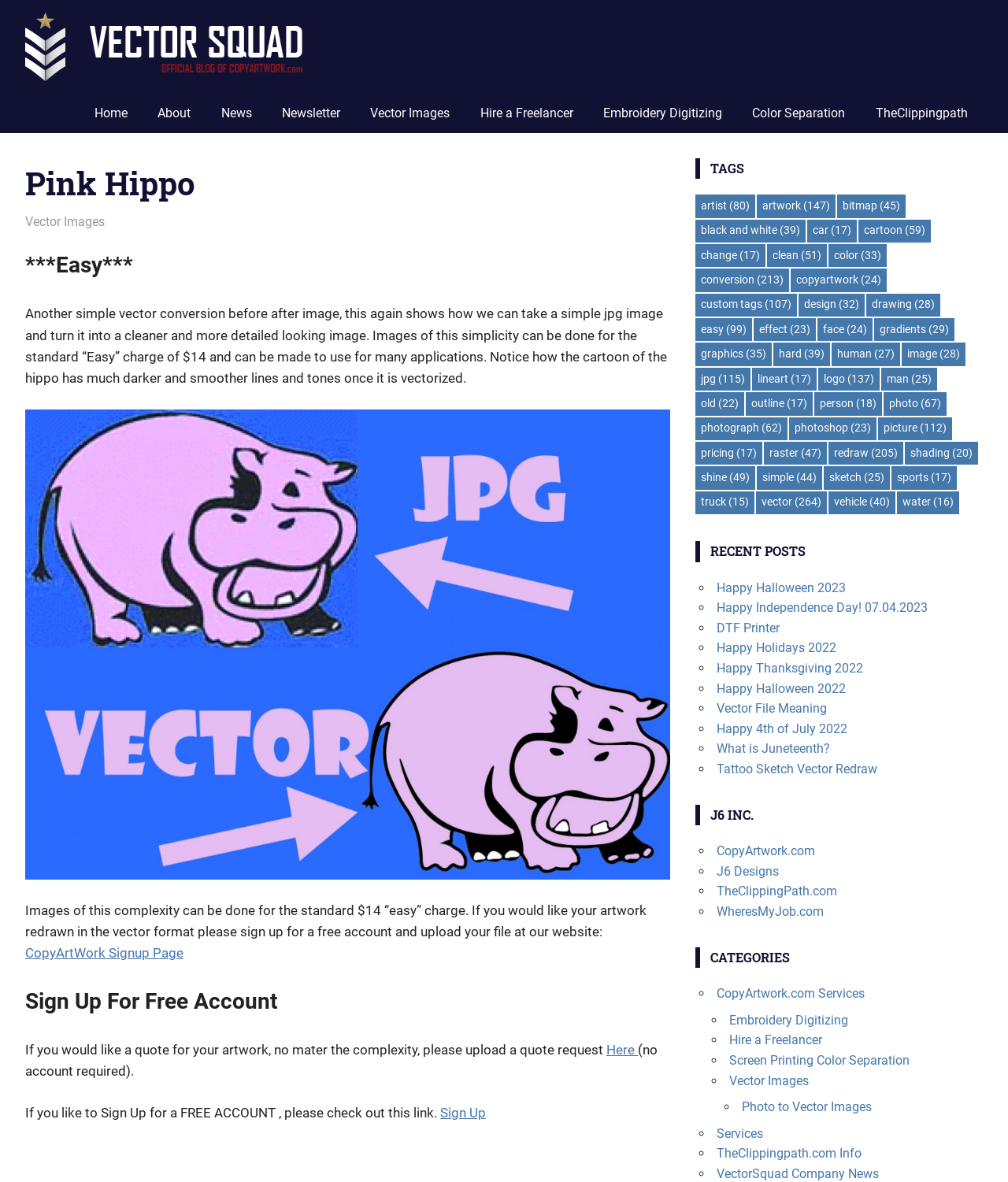Identify the bounding box coordinates of the clickable region required to complete the instruction: "View the 'Vector Images' page". The coordinates should be given as four float numbers within the range of 0 and 1, i.e., [left, top, right, bottom].

[0.352, 0.079, 0.461, 0.112]